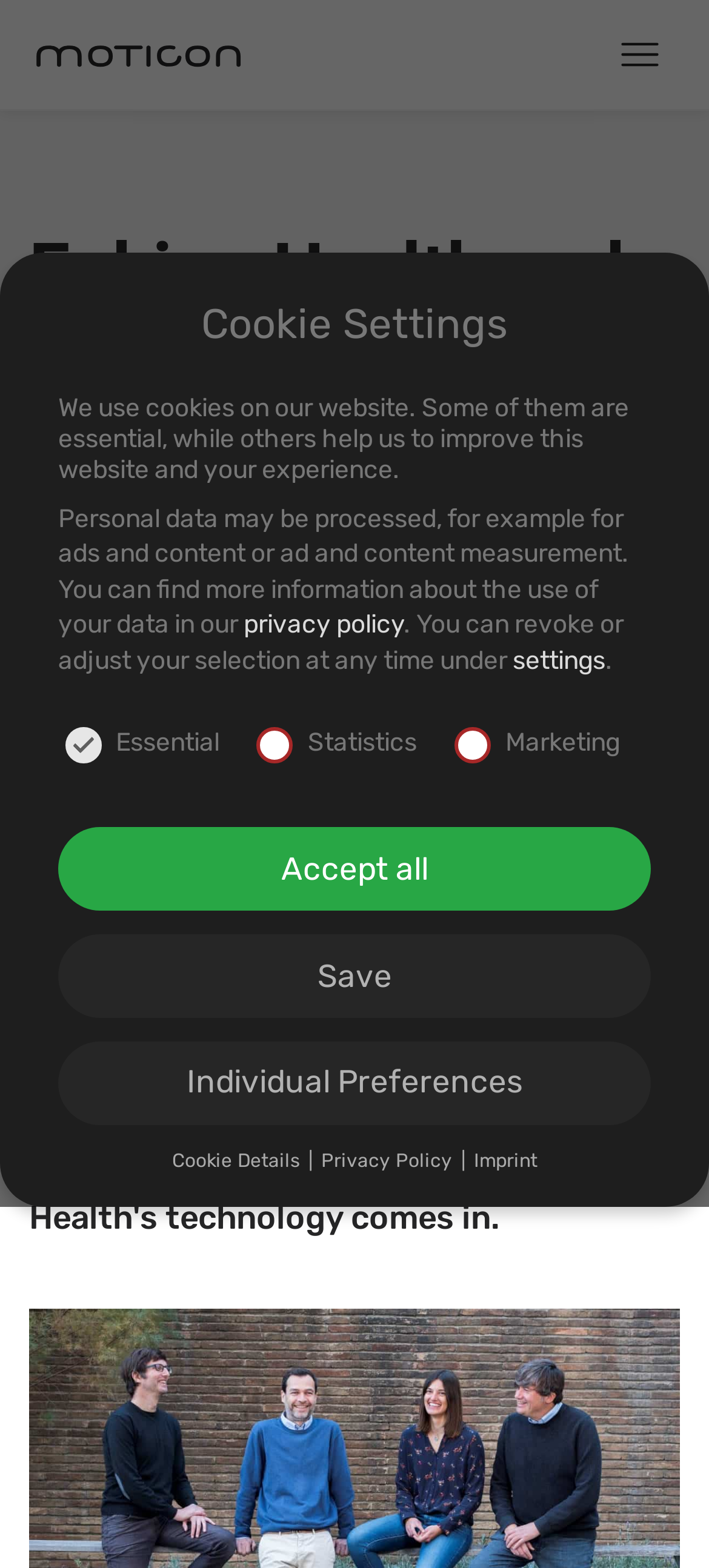Could you determine the bounding box coordinates of the clickable element to complete the instruction: "View the Imprint page"? Provide the coordinates as four float numbers between 0 and 1, i.e., [left, top, right, bottom].

[0.668, 0.733, 0.758, 0.748]